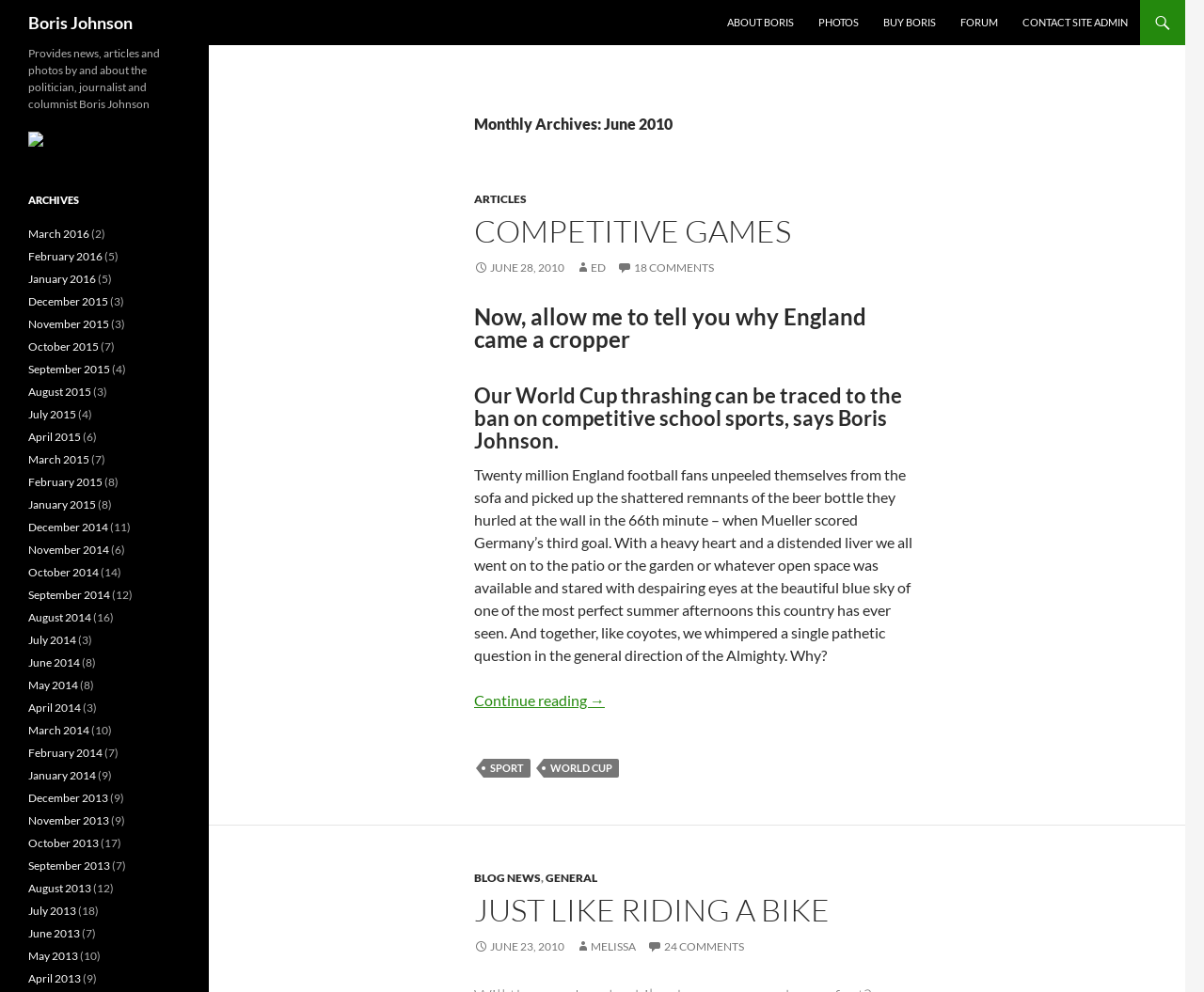Pinpoint the bounding box coordinates of the clickable element needed to complete the instruction: "View products". The coordinates should be provided as four float numbers between 0 and 1: [left, top, right, bottom].

None